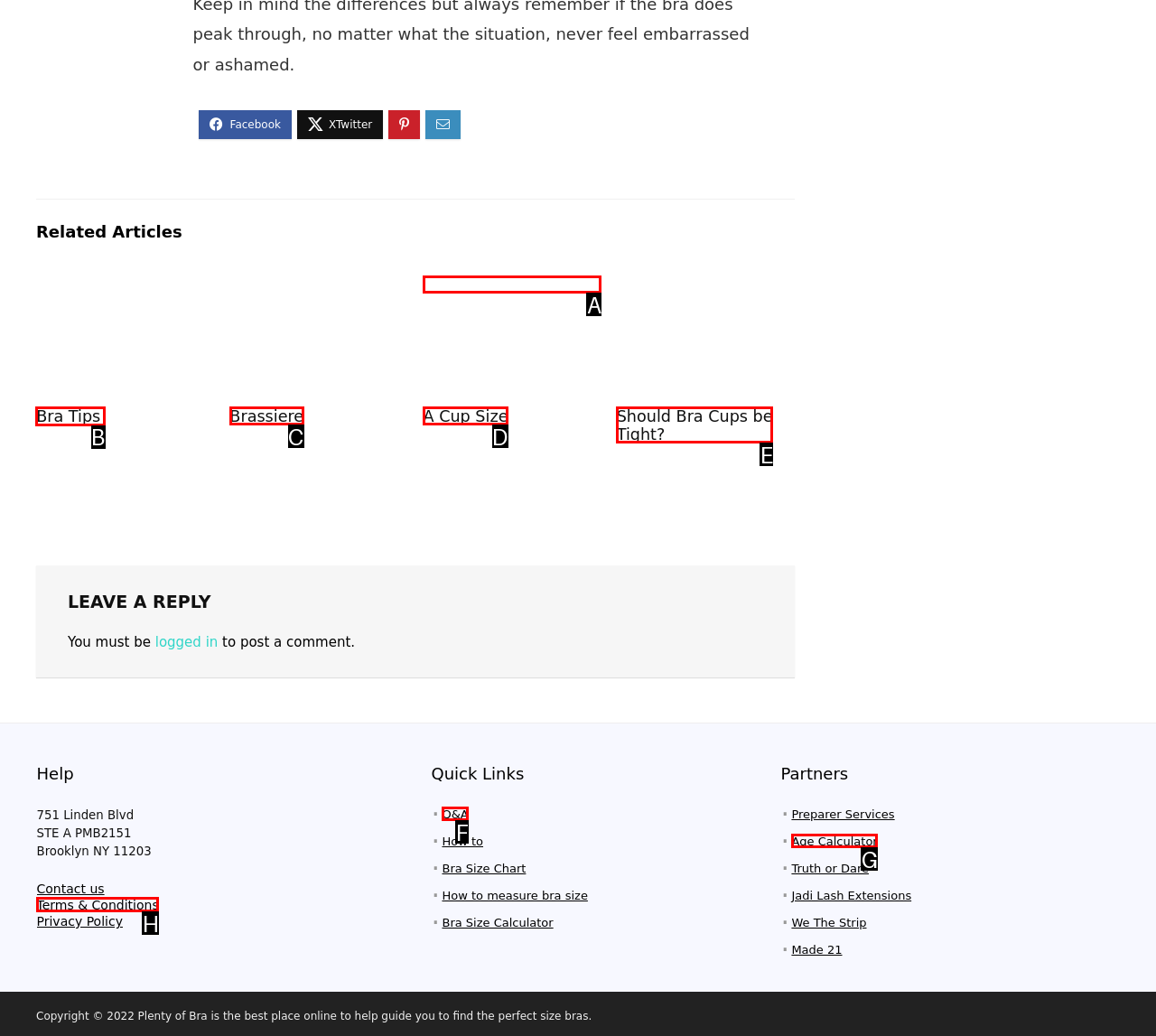Determine which letter corresponds to the UI element to click for this task: Click on 'Bra Tips'
Respond with the letter from the available options.

B